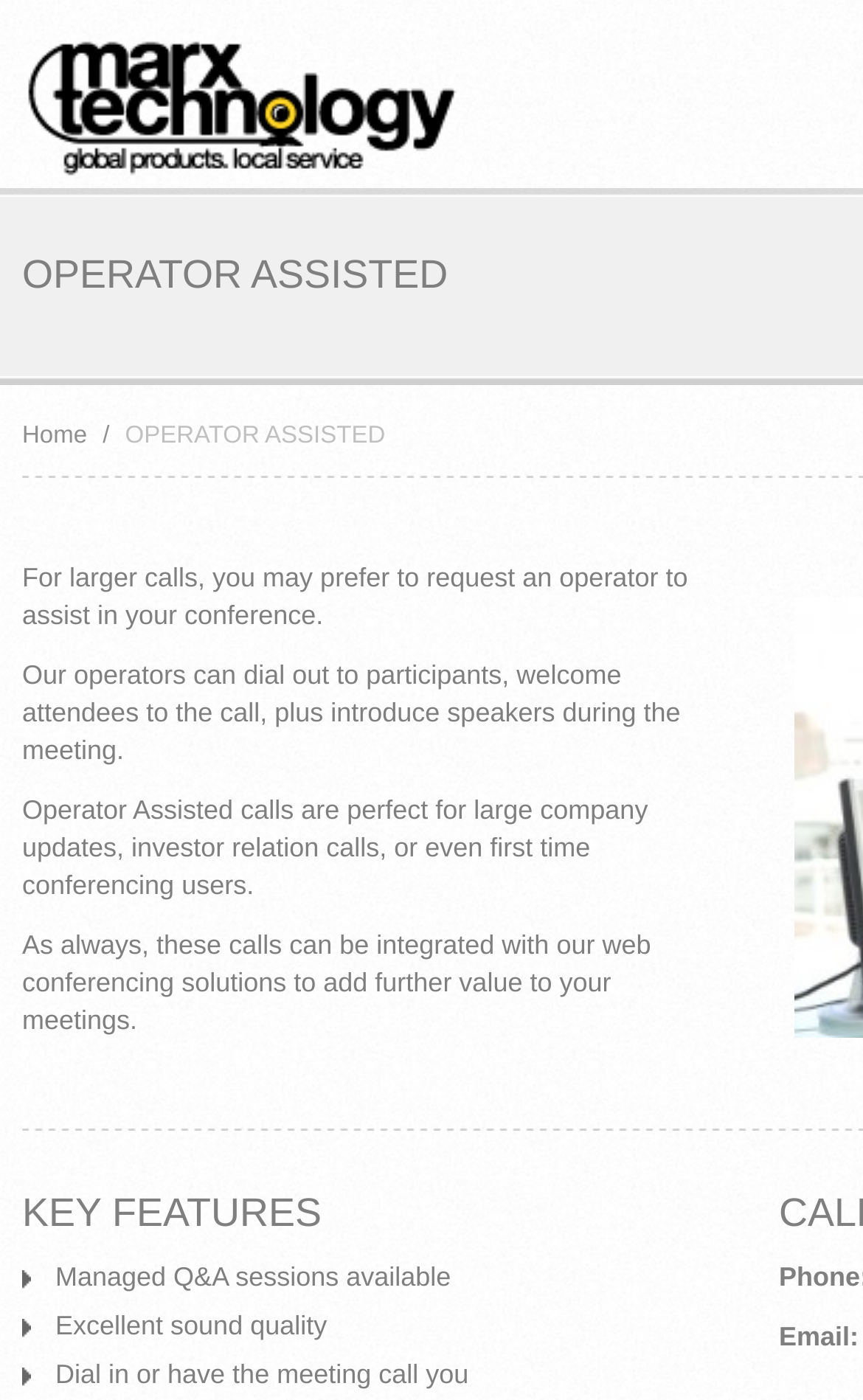Please respond in a single word or phrase: 
How do participants join operator assisted calls?

Dial in or get called